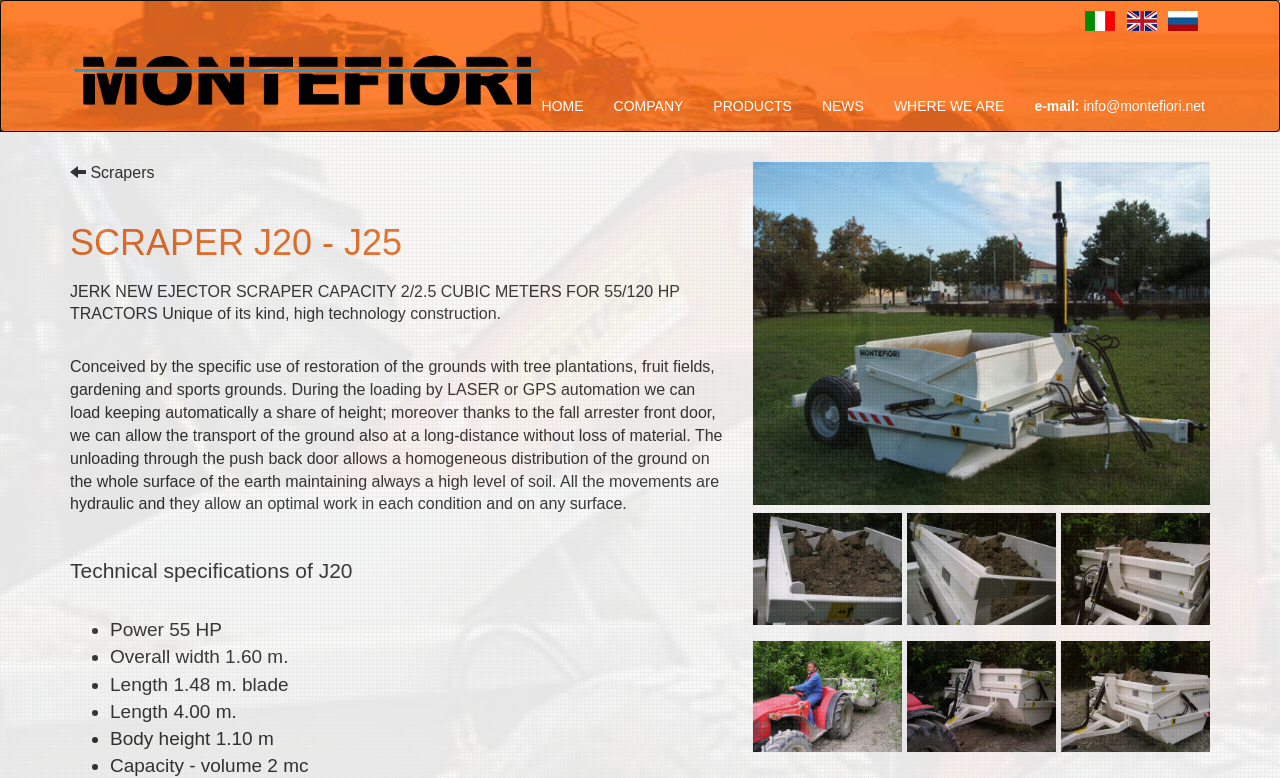What is the unique feature of the scraper?
Please craft a detailed and exhaustive response to the question.

The unique feature of the scraper can be found in the description, which mentions its 'high technology construction'.